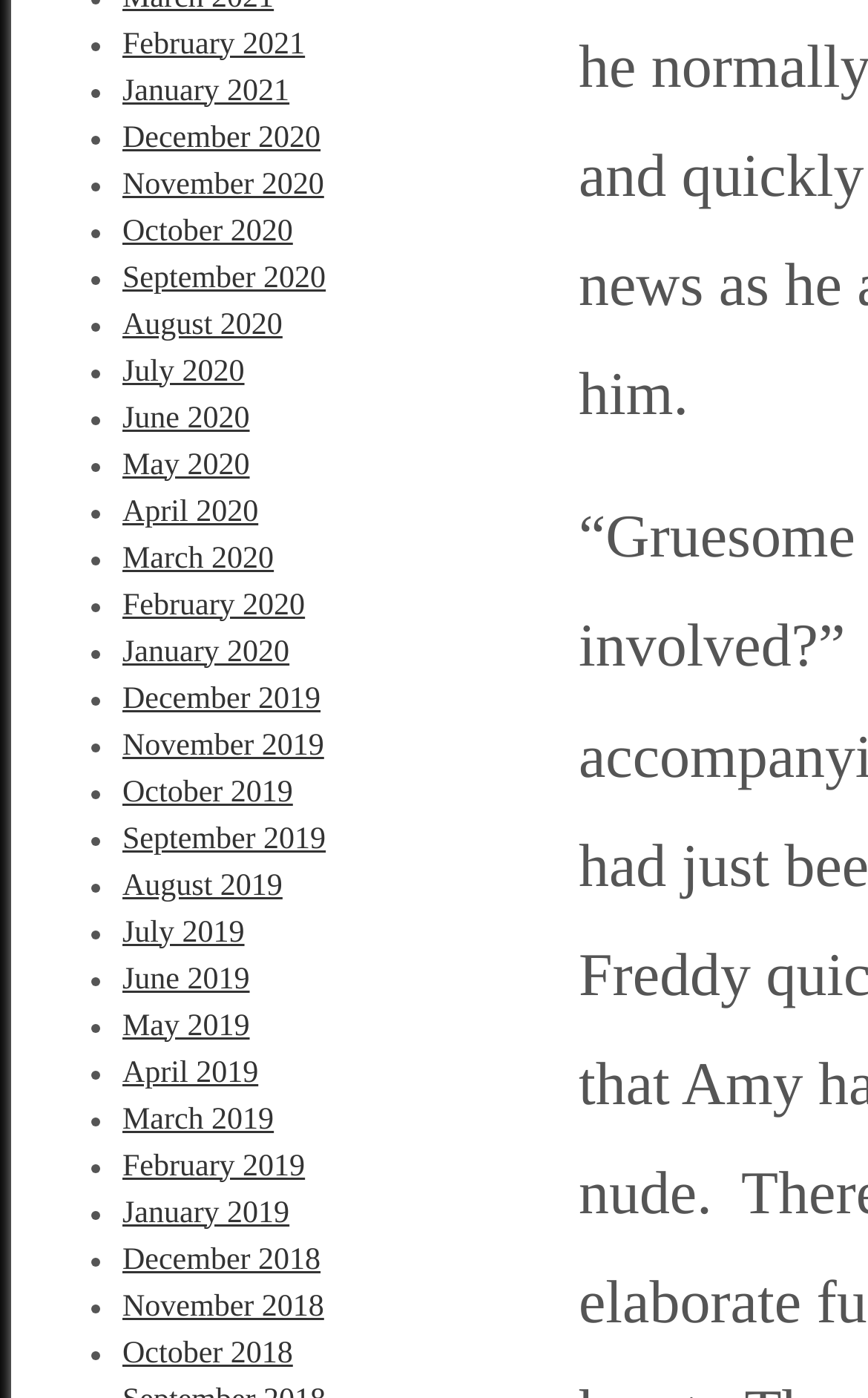Pinpoint the bounding box coordinates for the area that should be clicked to perform the following instruction: "View December 2018".

[0.141, 0.889, 0.369, 0.913]